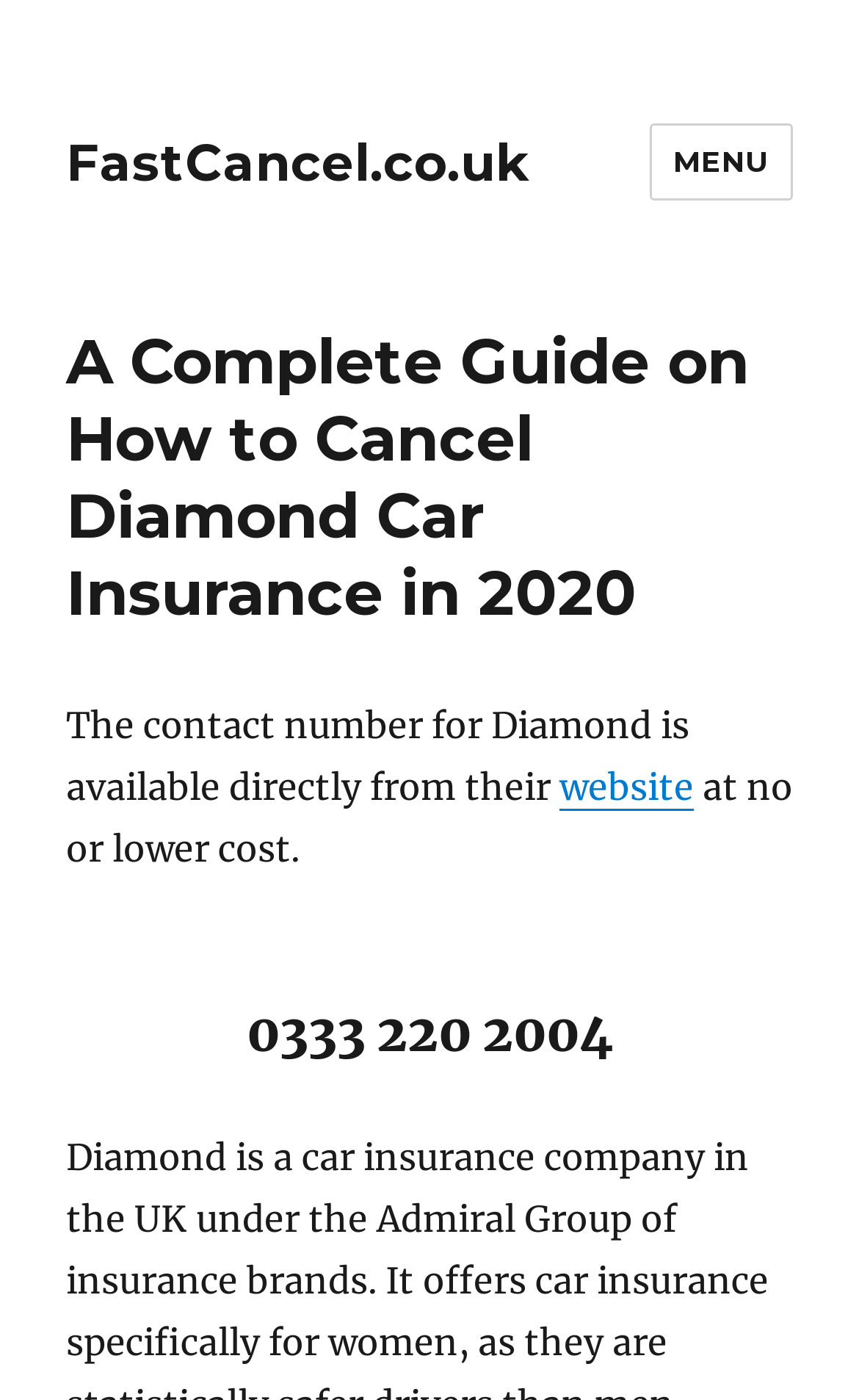Generate a detailed explanation of the webpage's features and information.

The webpage is about canceling Diamond Car Insurance, with the title "Cancel Diamond Car Insurance | FastCancel.co.uk" at the top. On the top-left corner, there is a link to "FastCancel.co.uk". On the top-right corner, there is a button labeled "MENU" that controls the site navigation and social navigation.

Below the title, there is a header section that spans the entire width of the page. Within this section, there is a heading that reads "A Complete Guide on How to Cancel Diamond Car Insurance in 2020". 

Underneath the header section, there is a block of text that provides information about canceling Diamond Car Insurance. The text starts with "The contact number for Diamond is available directly from their" and is followed by a link to the "website". The text then continues with "at no or lower cost.".

Below this block of text, there is a heading that displays the phone number "0333 220 2004".